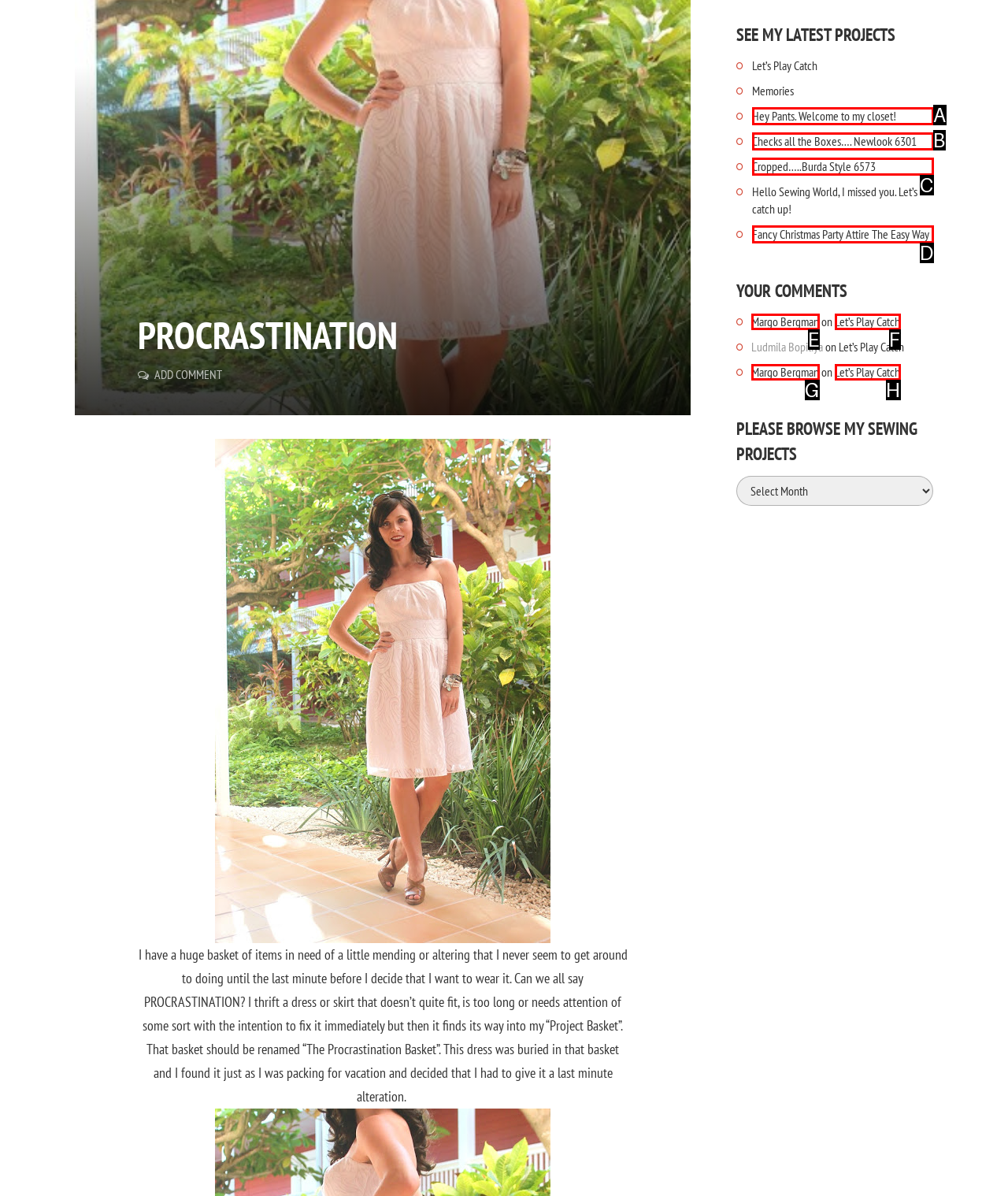Given the description: Margo Bergman, identify the HTML element that corresponds to it. Respond with the letter of the correct option.

G